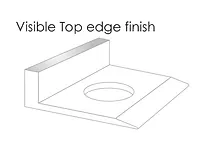Give a comprehensive caption that covers the entire image content.

The image illustrates a "Visible Top Edge Finish," showcasing a detailed line drawing of a floor trim profile. This design features a prominent top edge that is visible when installed, emphasizing both functionality and aesthetics. The profile includes a circular cutout, which may be intended for accommodating fixtures or fixtures integration, enhancing the versatility of the trim. This type of finish is typically utilized in various flooring applications, providing a neat, polished appearance that complements the overall decor.